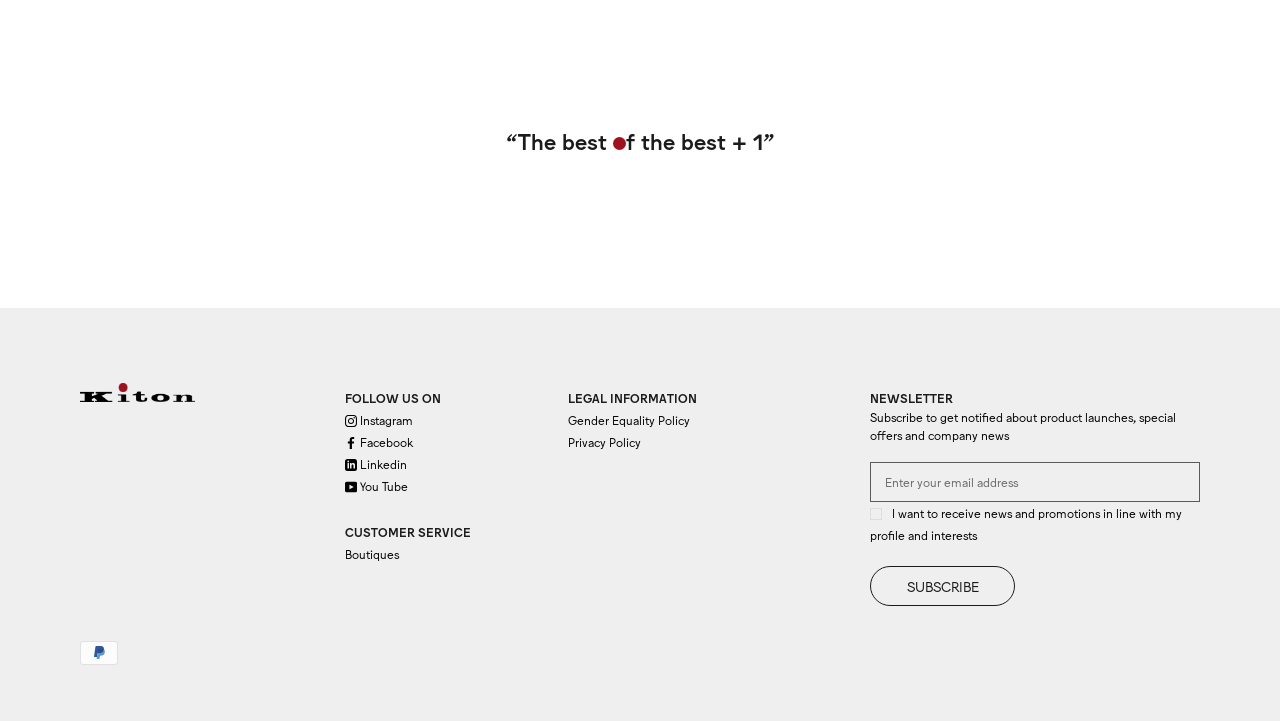Indicate the bounding box coordinates of the clickable region to achieve the following instruction: "Click the 'About' link."

None